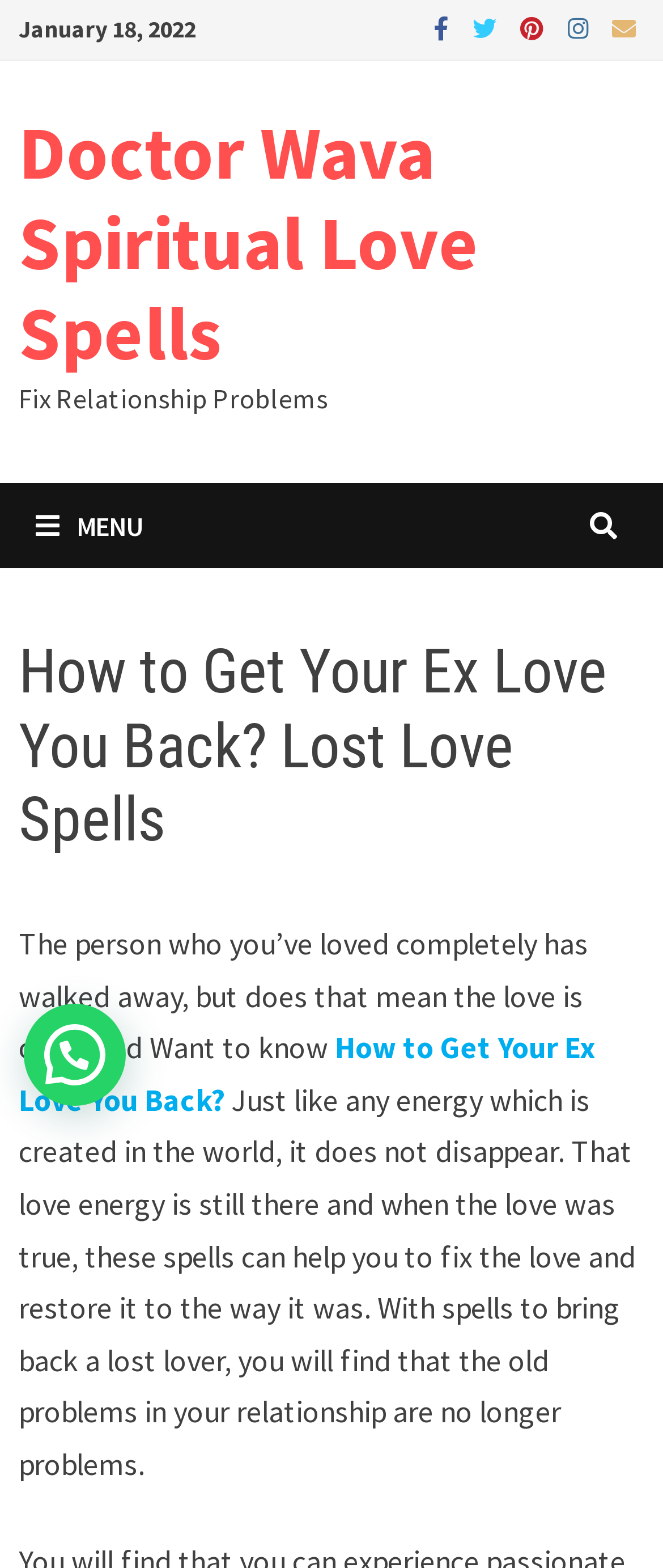Show the bounding box coordinates of the element that should be clicked to complete the task: "Click the Doctor Wava Spiritual Love Spells link".

[0.029, 0.067, 0.723, 0.242]